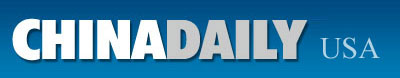Generate an in-depth description of the image you see.

The image features the logo of "China Daily USA," prominently displayed against a blue background. The logo highlights the name "China Daily" in bold, silver letters, with "USA" appearing in a smaller font beneath it. This branding represents the international edition of the Chinese state-owned newspaper, which aims to deliver news and information about China to audiences in the United States. The clean, professional design reflects the publication's intent to provide a trusted source of news and cultural insights to its readers.